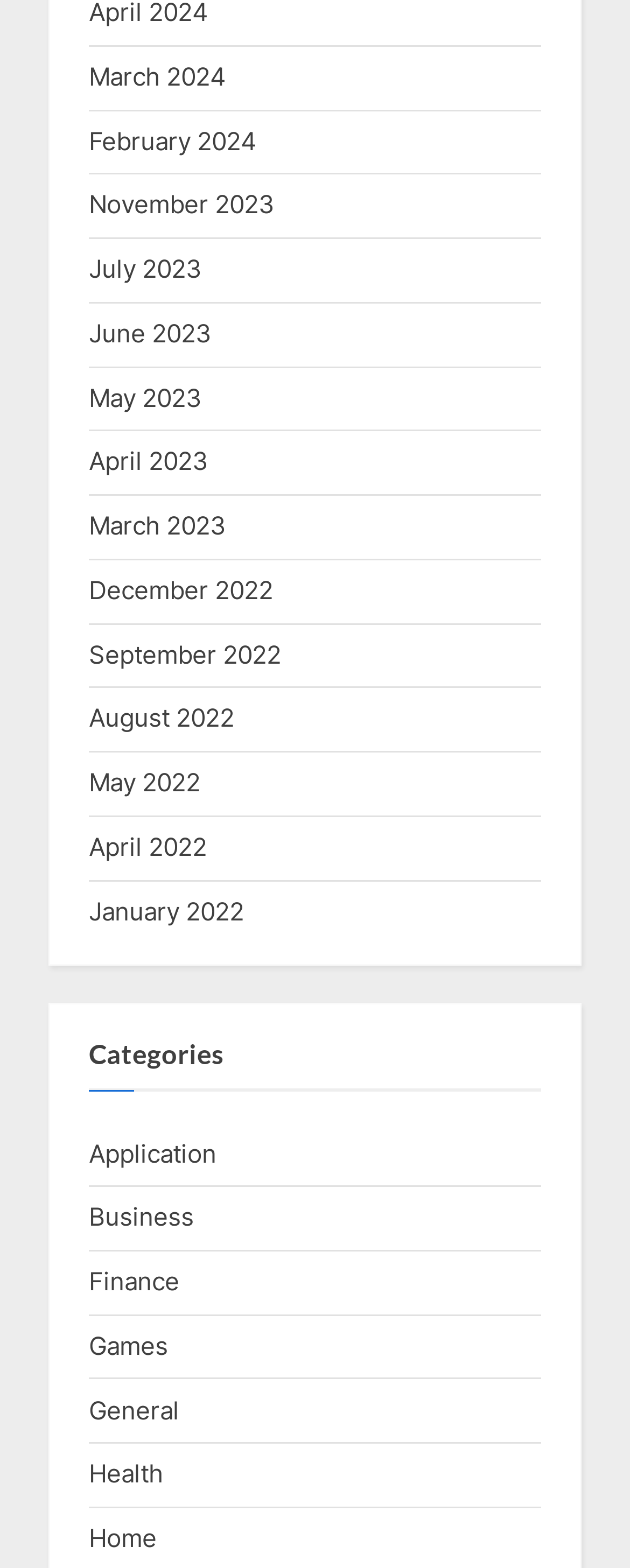Determine the bounding box coordinates of the element that should be clicked to execute the following command: "View March 2024".

[0.141, 0.039, 0.359, 0.059]